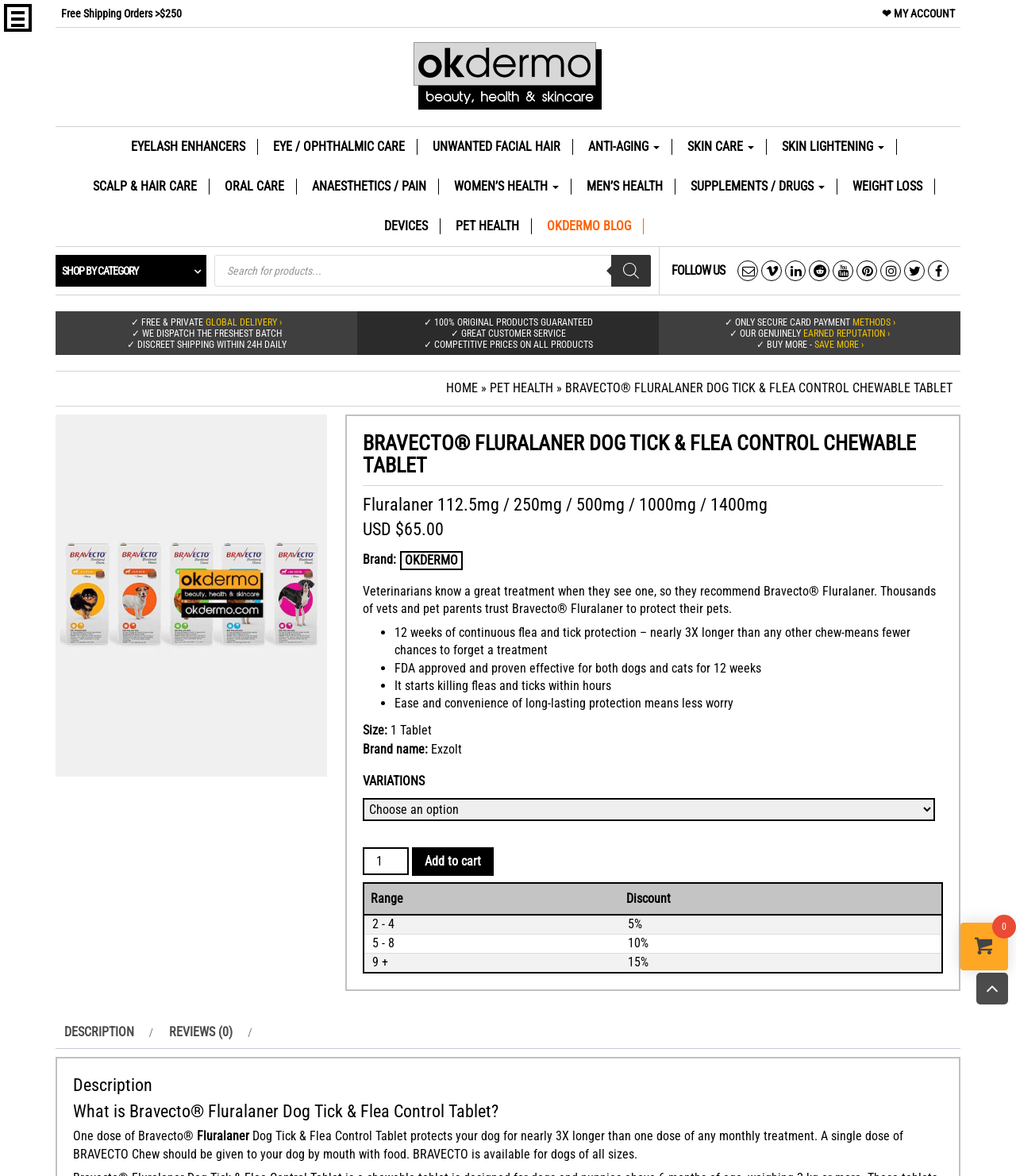What is the brand of the product?
Answer the question based on the image using a single word or a brief phrase.

OKDERMO